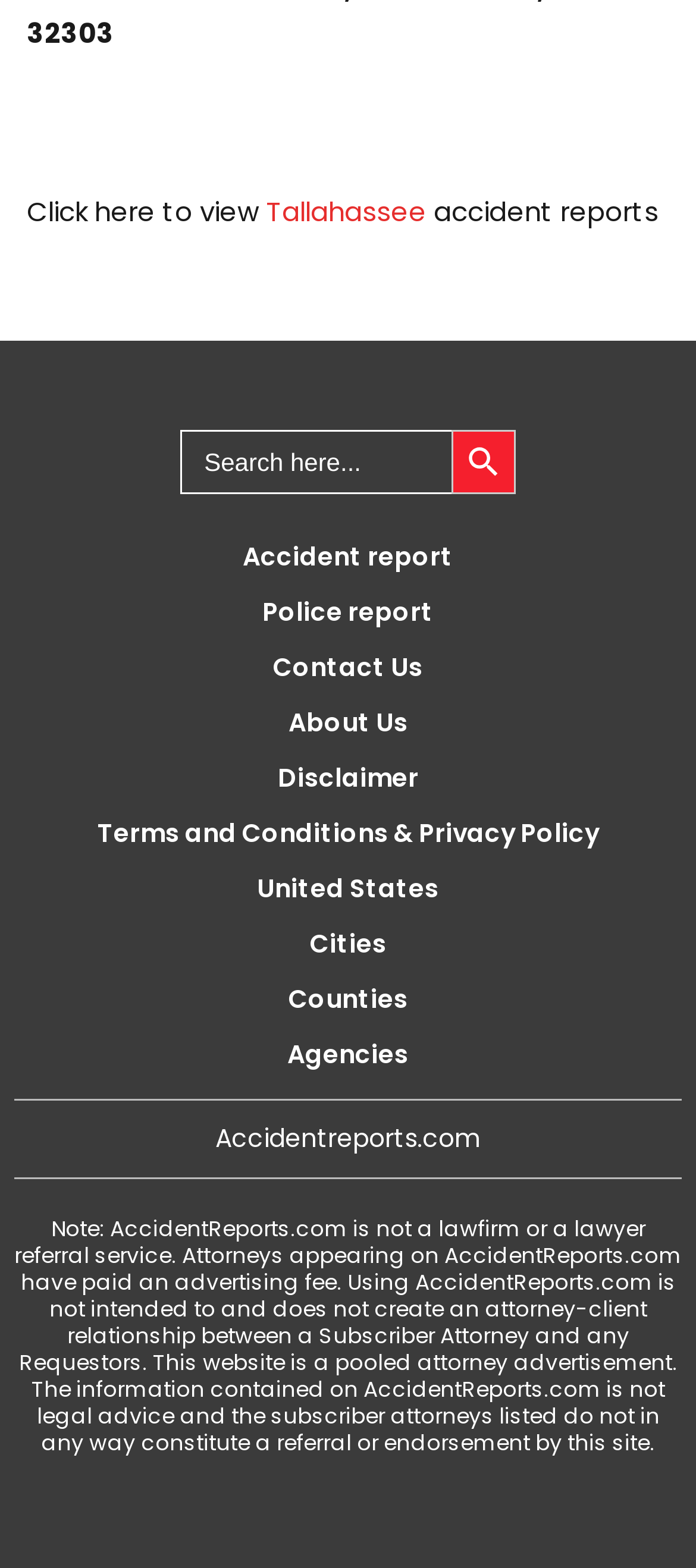Based on the element description Tallahassee, identify the bounding box of the UI element in the given webpage screenshot. The coordinates should be in the format (top-left x, top-left y, bottom-right x, bottom-right y) and must be between 0 and 1.

[0.382, 0.122, 0.613, 0.146]